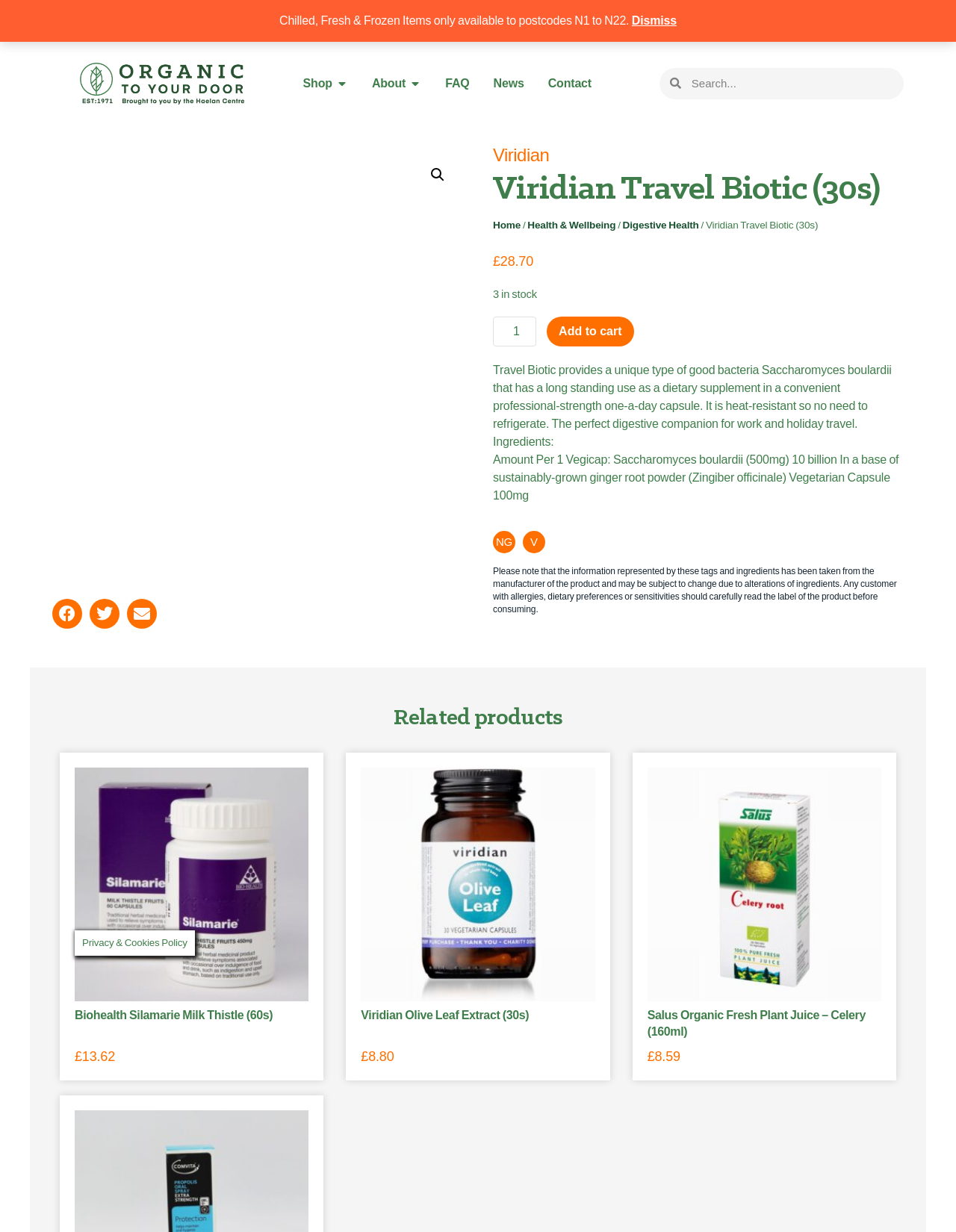What is the purpose of the 'Add to cart' button?
Look at the image and construct a detailed response to the question.

The 'Add to cart' button is a call-to-action element that allows customers to add the Viridian Travel Biotic product to their shopping cart, indicating their intention to purchase the product.